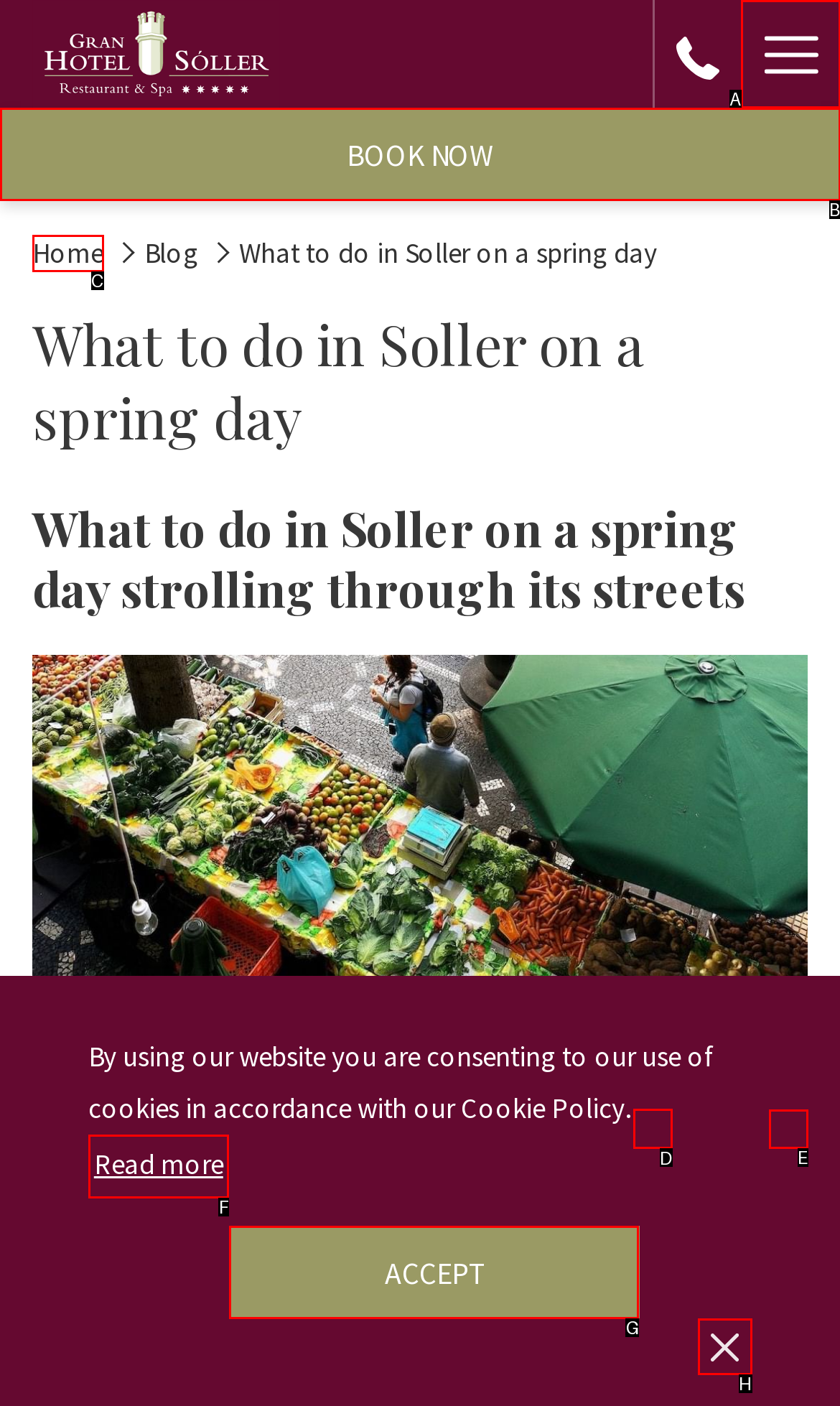Select the HTML element that needs to be clicked to perform the task: Go to previous slideshow element. Reply with the letter of the chosen option.

D